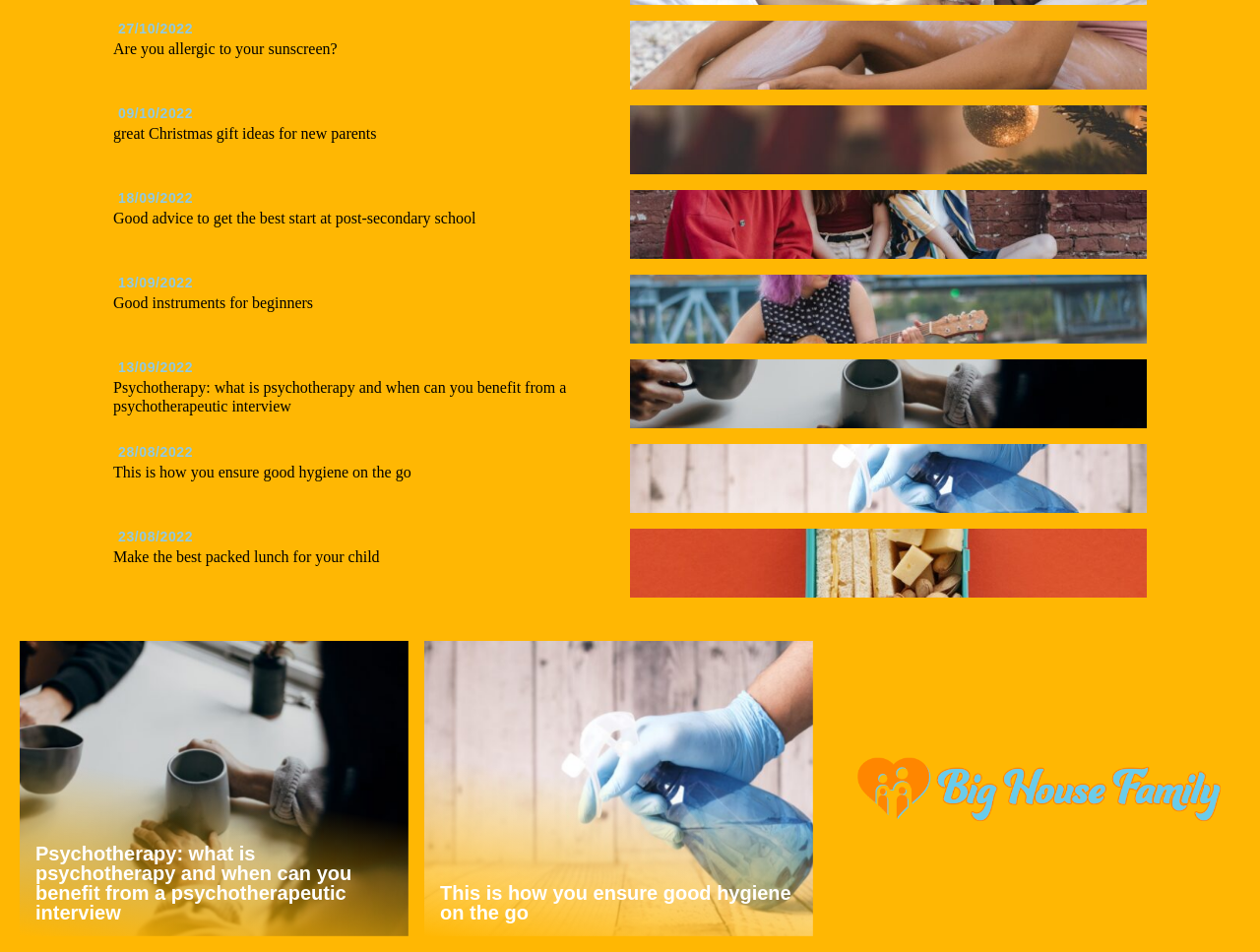Please identify the bounding box coordinates of the element that needs to be clicked to execute the following command: "Check out the tips for good hygiene on the go". Provide the bounding box using four float numbers between 0 and 1, formatted as [left, top, right, bottom].

[0.337, 0.674, 0.645, 0.984]